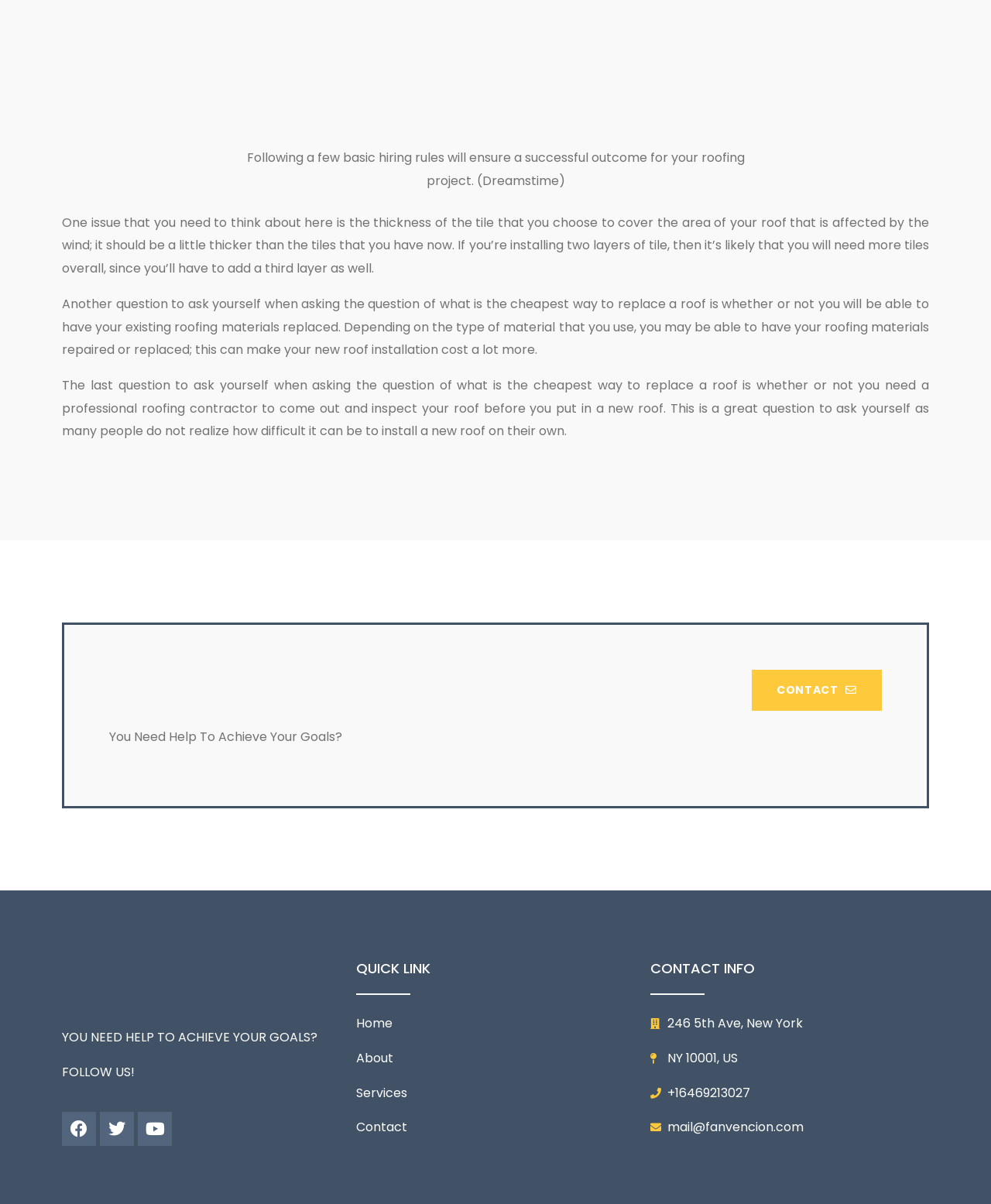What is the purpose of the 'CONTACT' link?
Look at the image and provide a detailed response to the question.

The 'CONTACT' link is likely intended to allow users to get in touch with the company or organization behind the webpage, possibly to inquire about their services or to request a consultation for a roofing project.